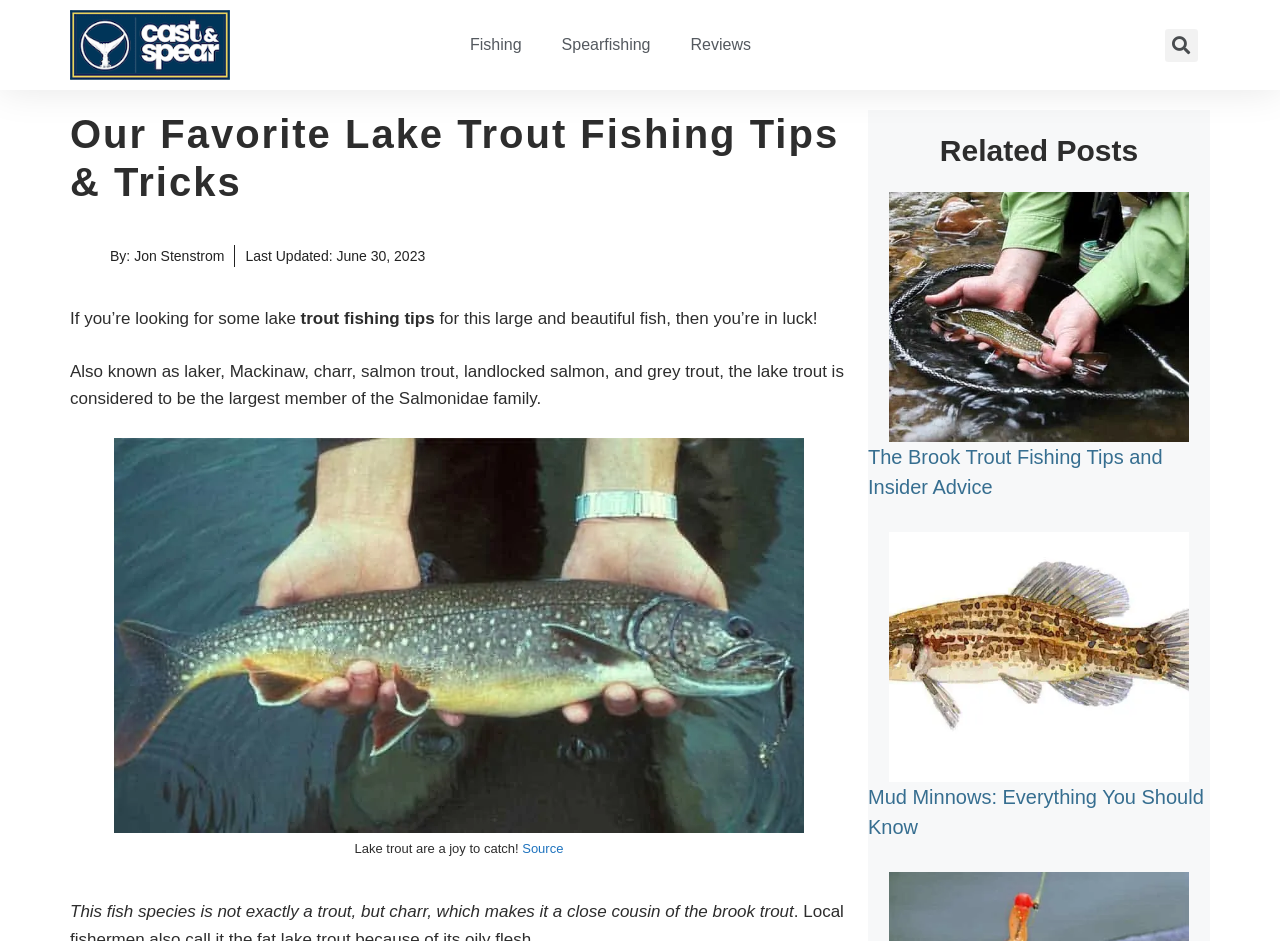Please identify the coordinates of the bounding box that should be clicked to fulfill this instruction: "Click ABOUT".

None